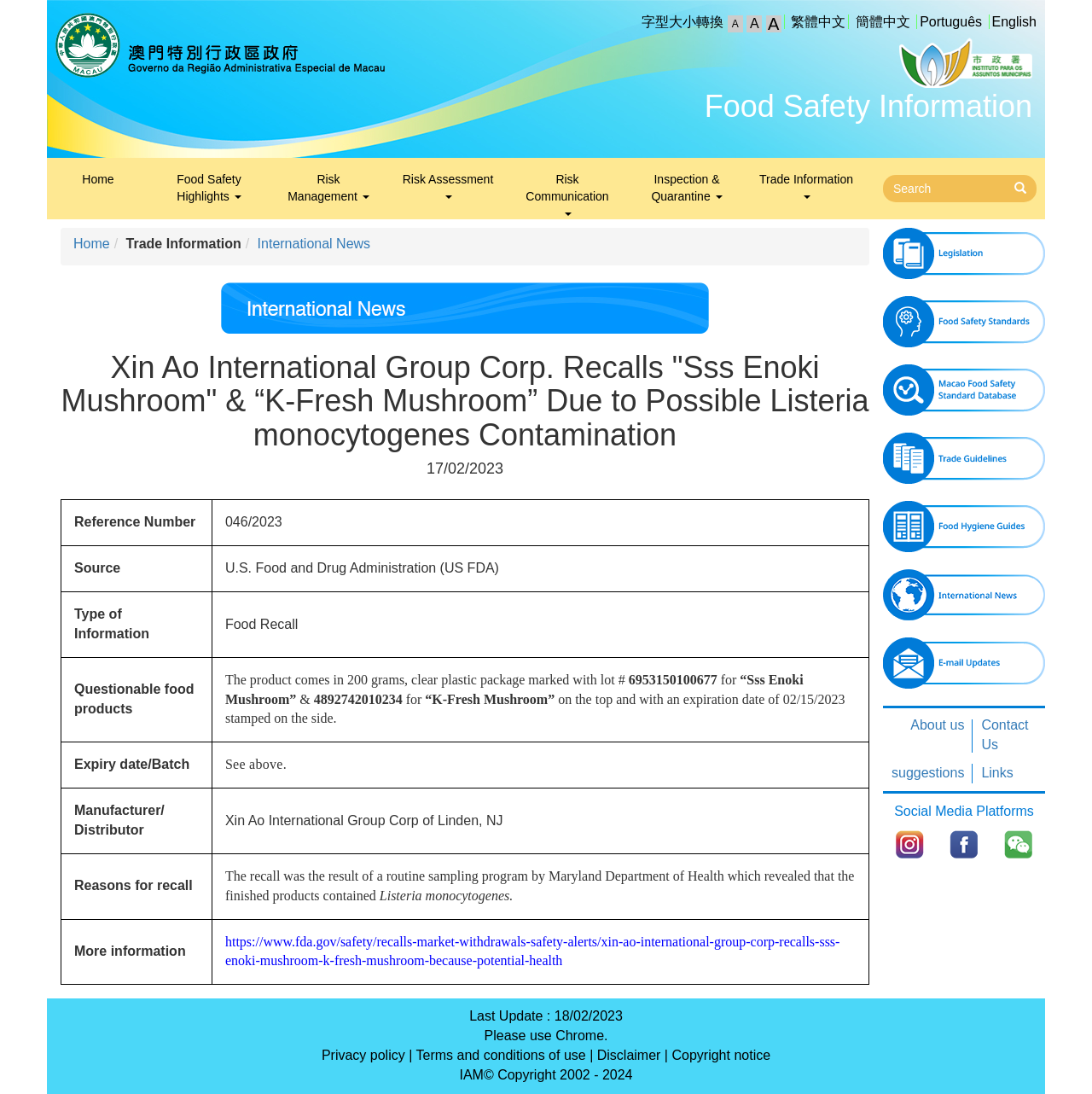Find the bounding box of the UI element described as follows: "Home".

[0.043, 0.144, 0.137, 0.2]